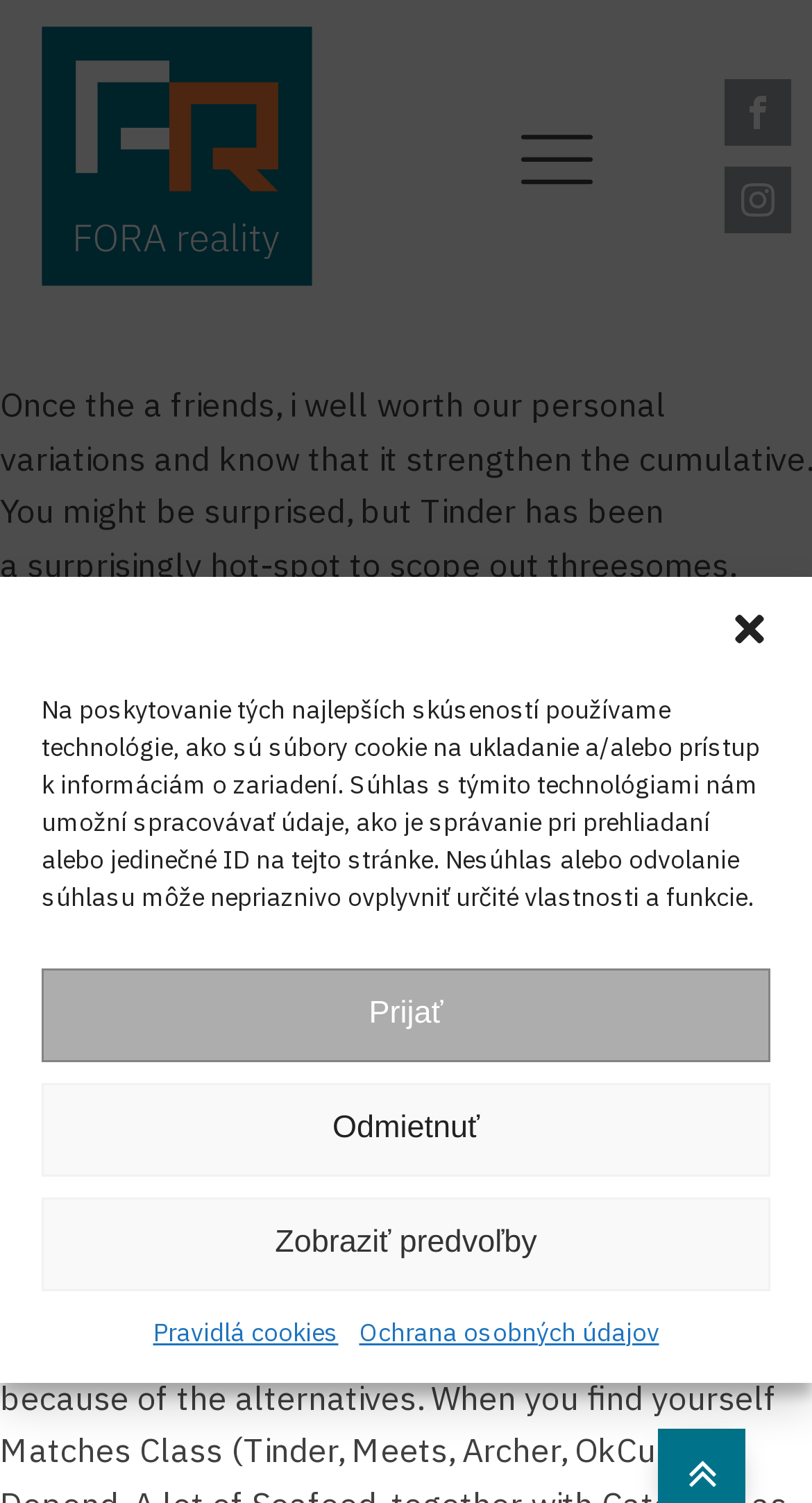Please locate the clickable area by providing the bounding box coordinates to follow this instruction: "Click the menu".

[0.642, 0.089, 0.73, 0.122]